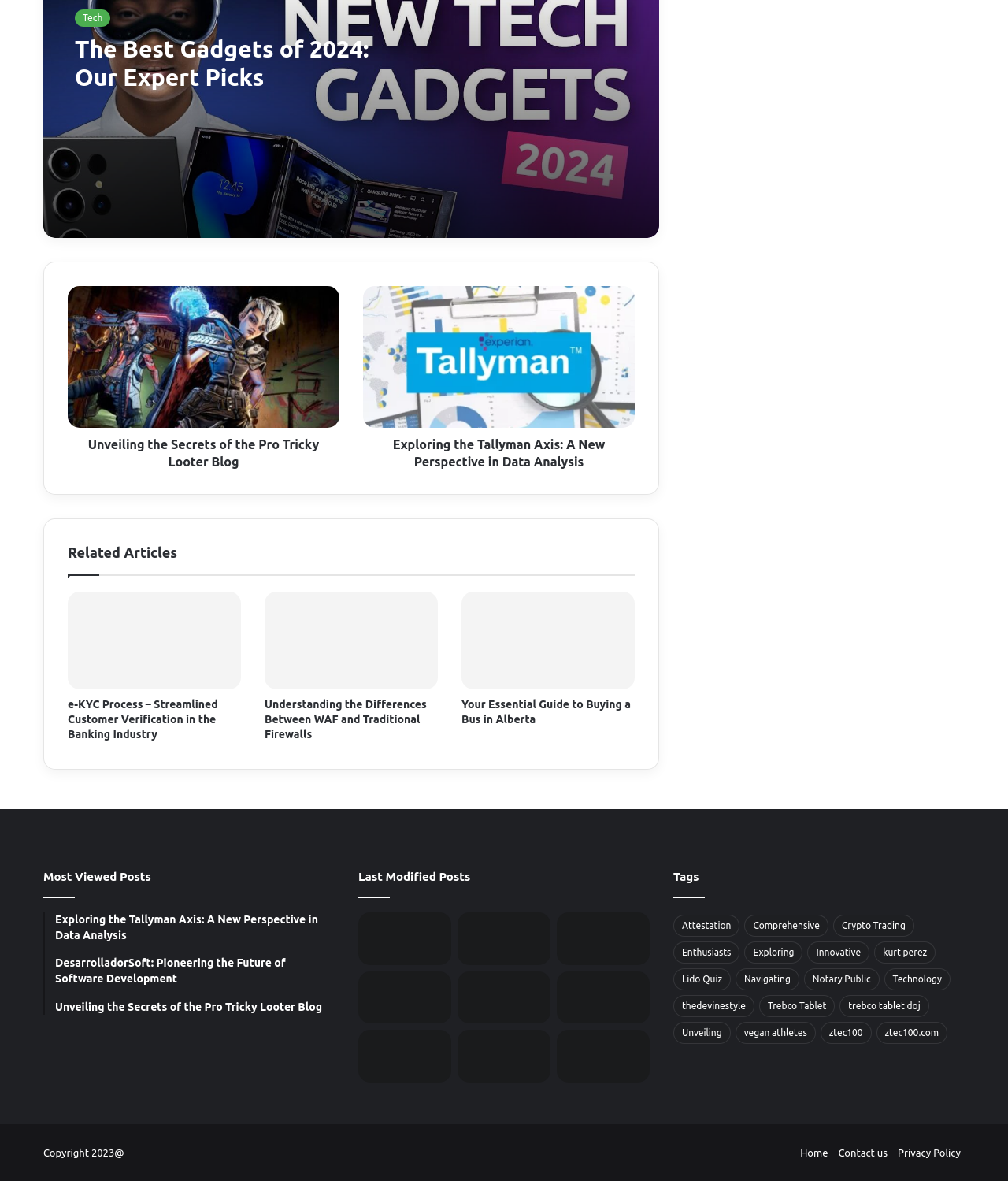Identify the bounding box of the HTML element described here: "kurt perez". Provide the coordinates as four float numbers between 0 and 1: [left, top, right, bottom].

[0.867, 0.797, 0.928, 0.816]